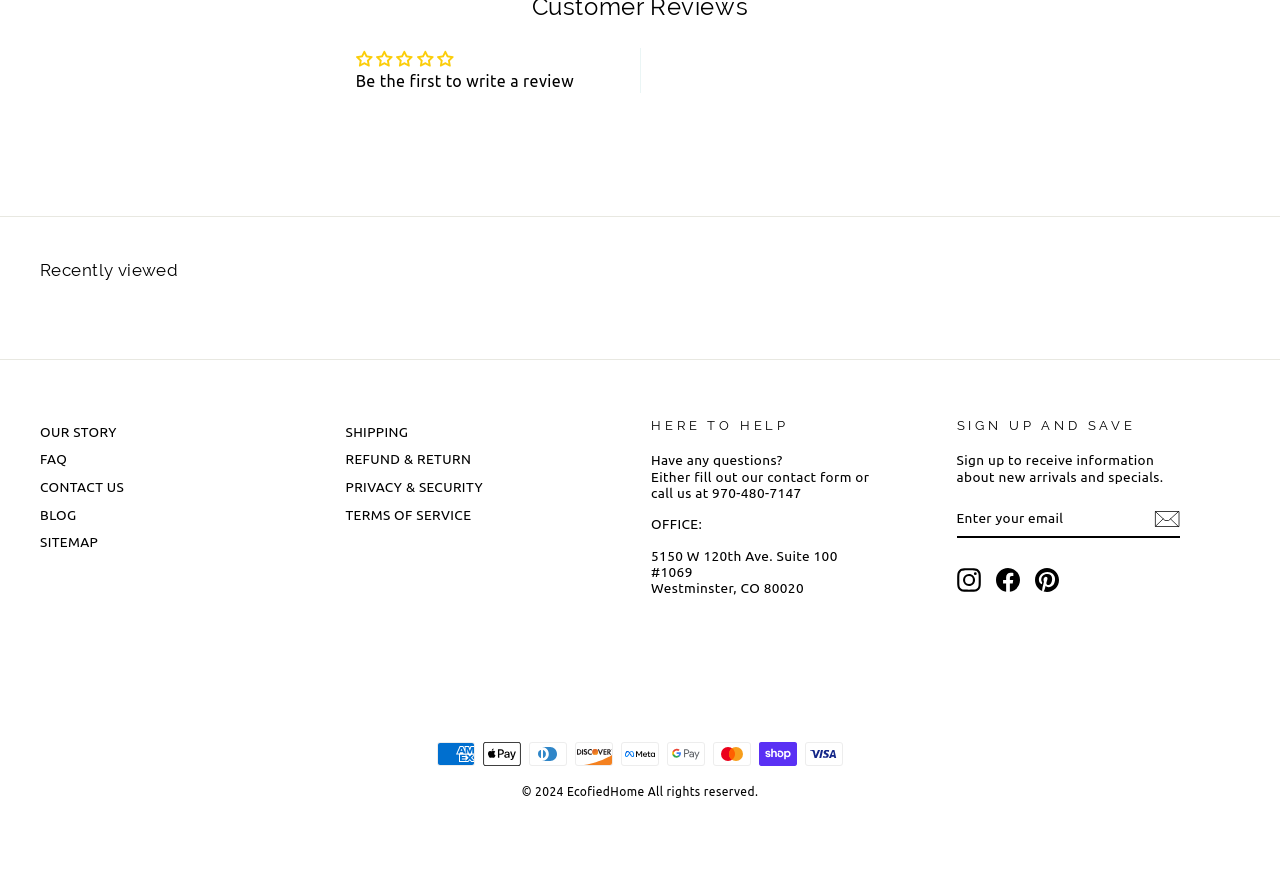Please give a one-word or short phrase response to the following question: 
What is the purpose of the 'SIGN UP AND SAVE' section?

To receive information about new arrivals and specials